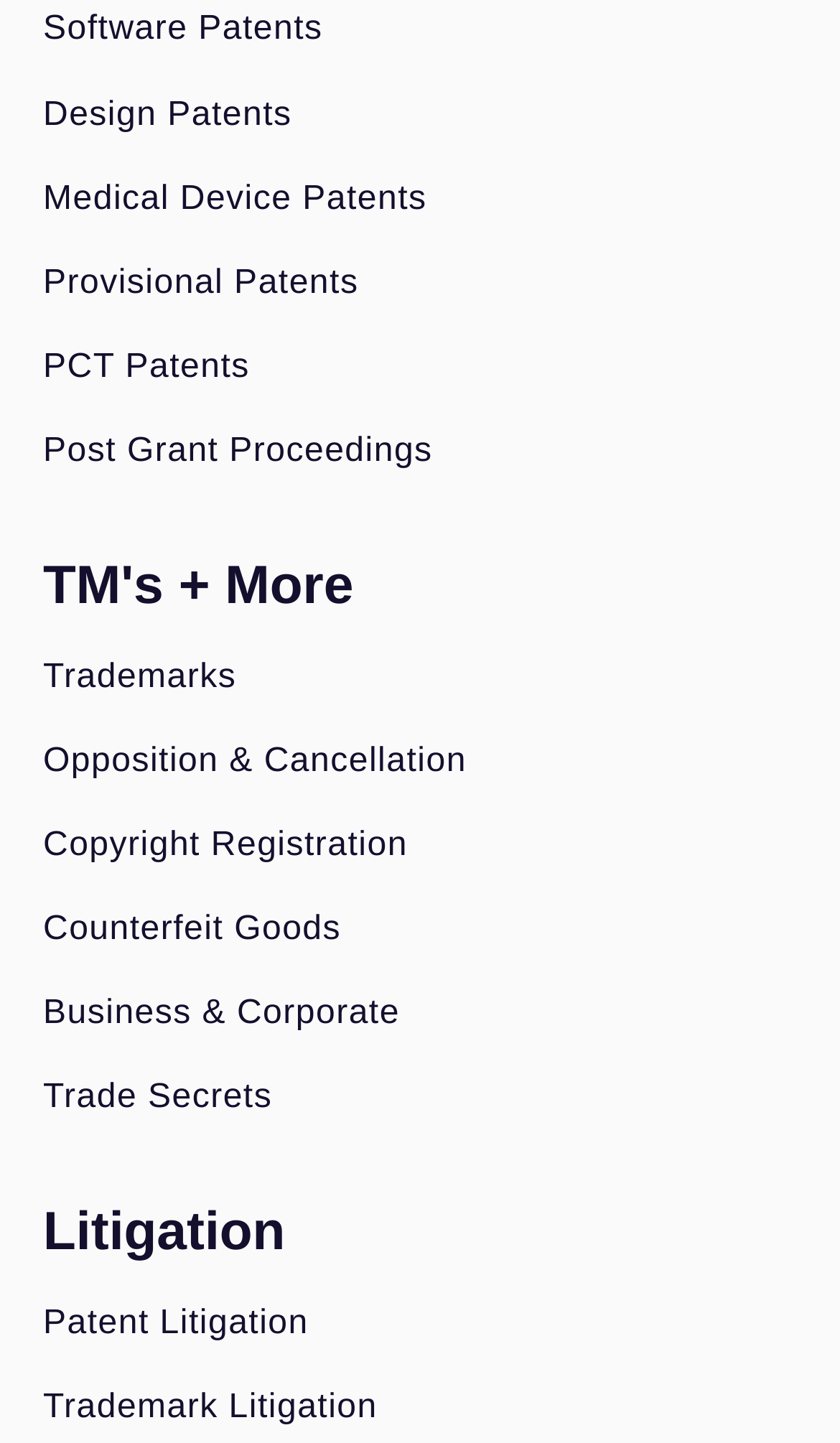Locate the bounding box coordinates of the region to be clicked to comply with the following instruction: "Click on Software Patents". The coordinates must be four float numbers between 0 and 1, in the form [left, top, right, bottom].

[0.051, 0.007, 0.949, 0.035]